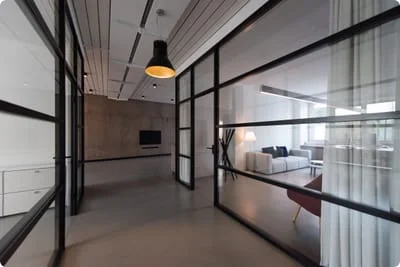What type of light is hanging from the ceiling?
Identify the answer in the screenshot and reply with a single word or phrase.

Pendant light